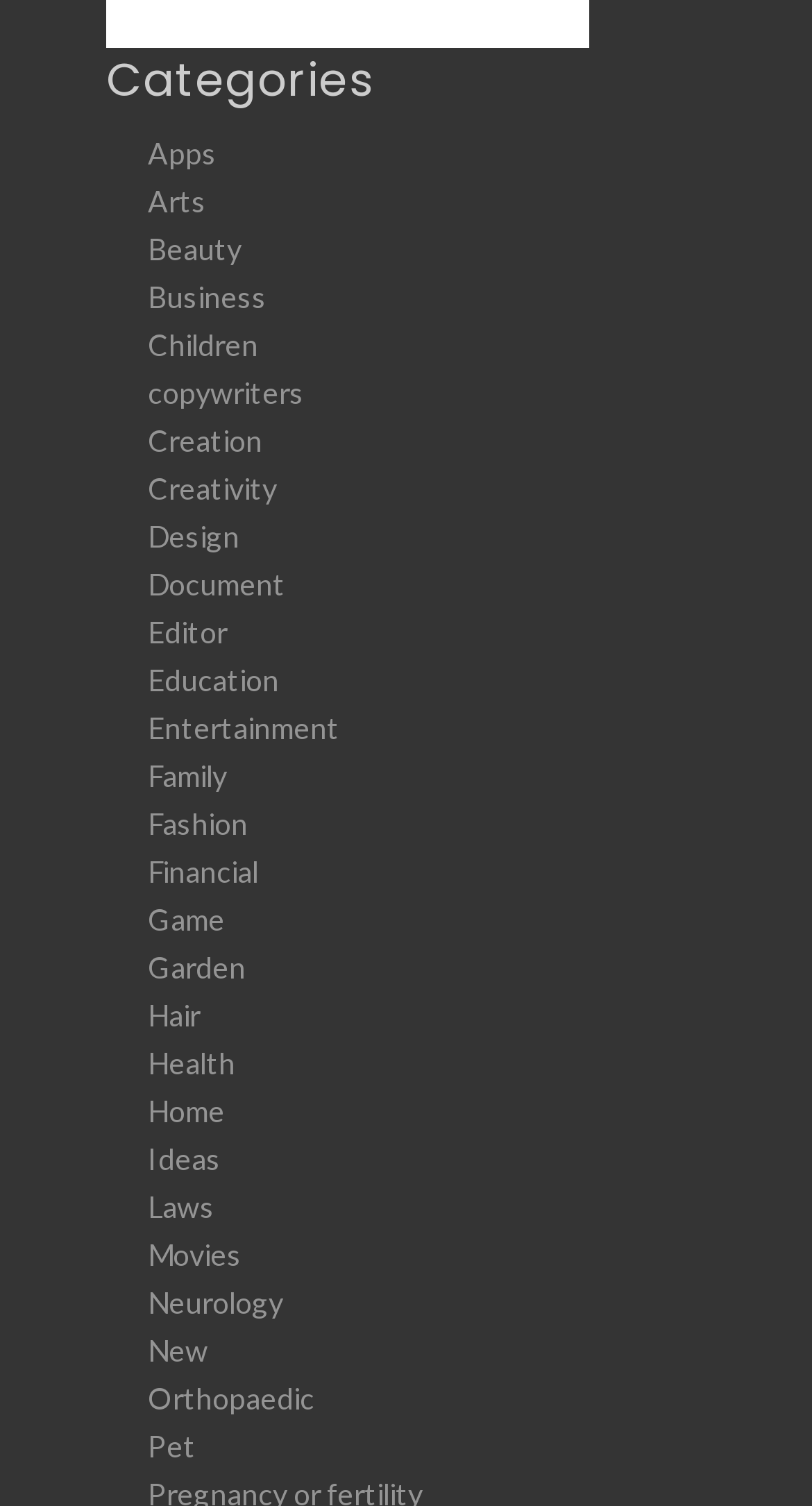Find the bounding box coordinates for the HTML element described as: "Pet". The coordinates should consist of four float values between 0 and 1, i.e., [left, top, right, bottom].

[0.182, 0.949, 0.241, 0.972]